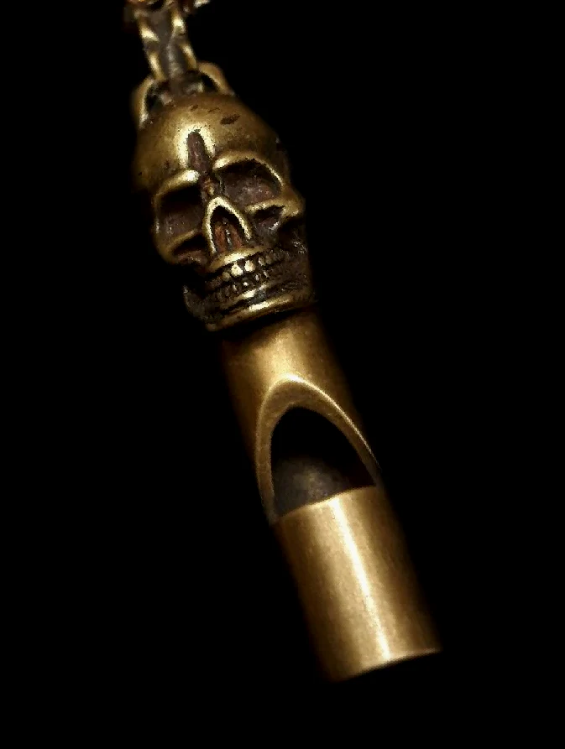What is the theme embodied by the skull motif?
Respond to the question with a single word or phrase according to the image.

underworld